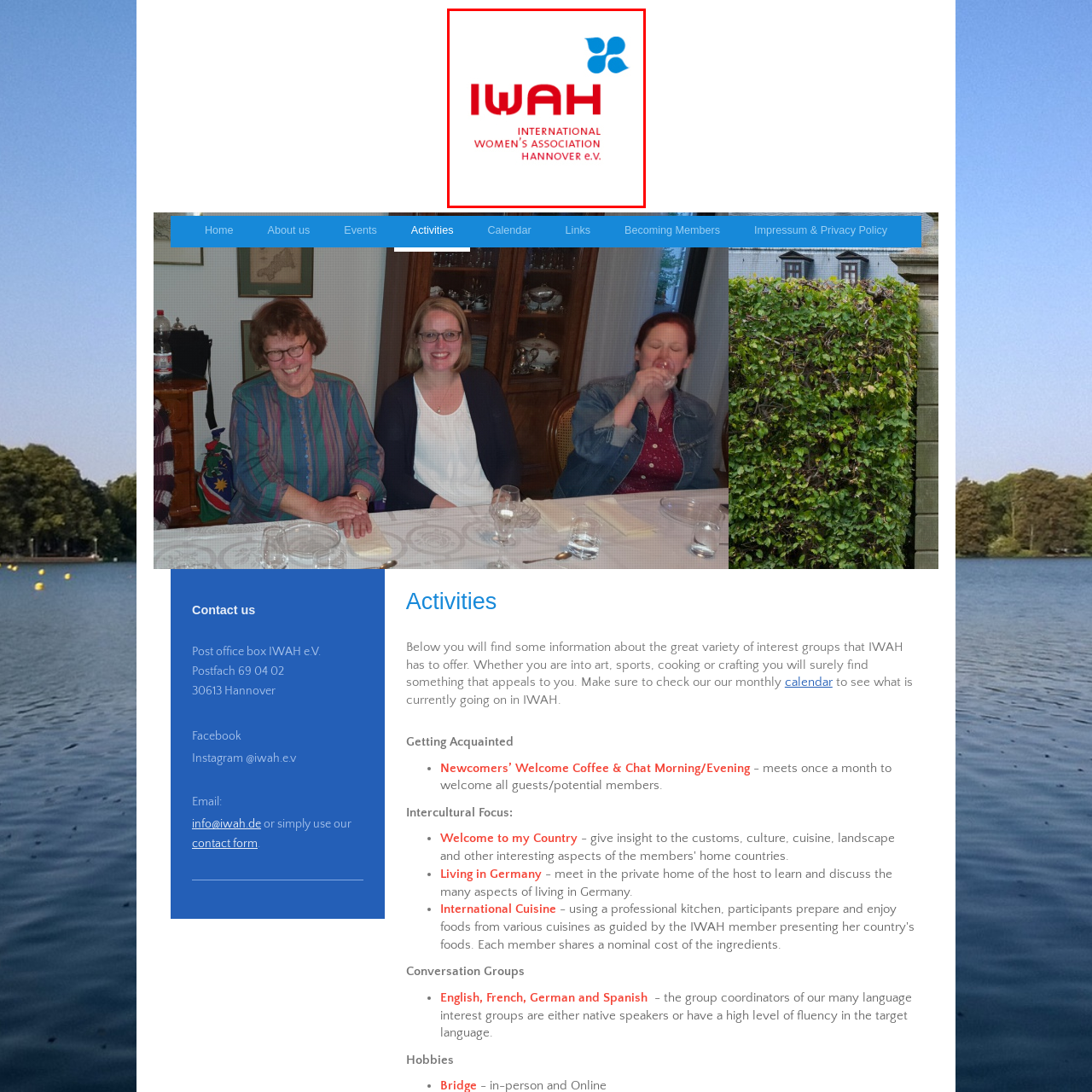Offer a comprehensive narrative for the image inside the red bounding box.

The image displays the logo of the International Women's Association Hannover (IWAH). It features the acronym "IWAH" prominently in bold red letters, symbolizing strength and unity. Below the acronym, the full name "INTERNATIONAL WOMEN'S ASSOCIATION HANNOVER e.V." is written in a smaller, elegant font, reflecting the organization’s commitment to fostering community and support among women from diverse backgrounds. Accompanying the text is a distinctive blue emblem consisting of four petal-like shapes, adding a touch of vibrancy and indicating a spirit of collaboration and growth. This logo represents IWAH's dedication to creating a welcoming platform for women to connect, share experiences, and participate in various activities.